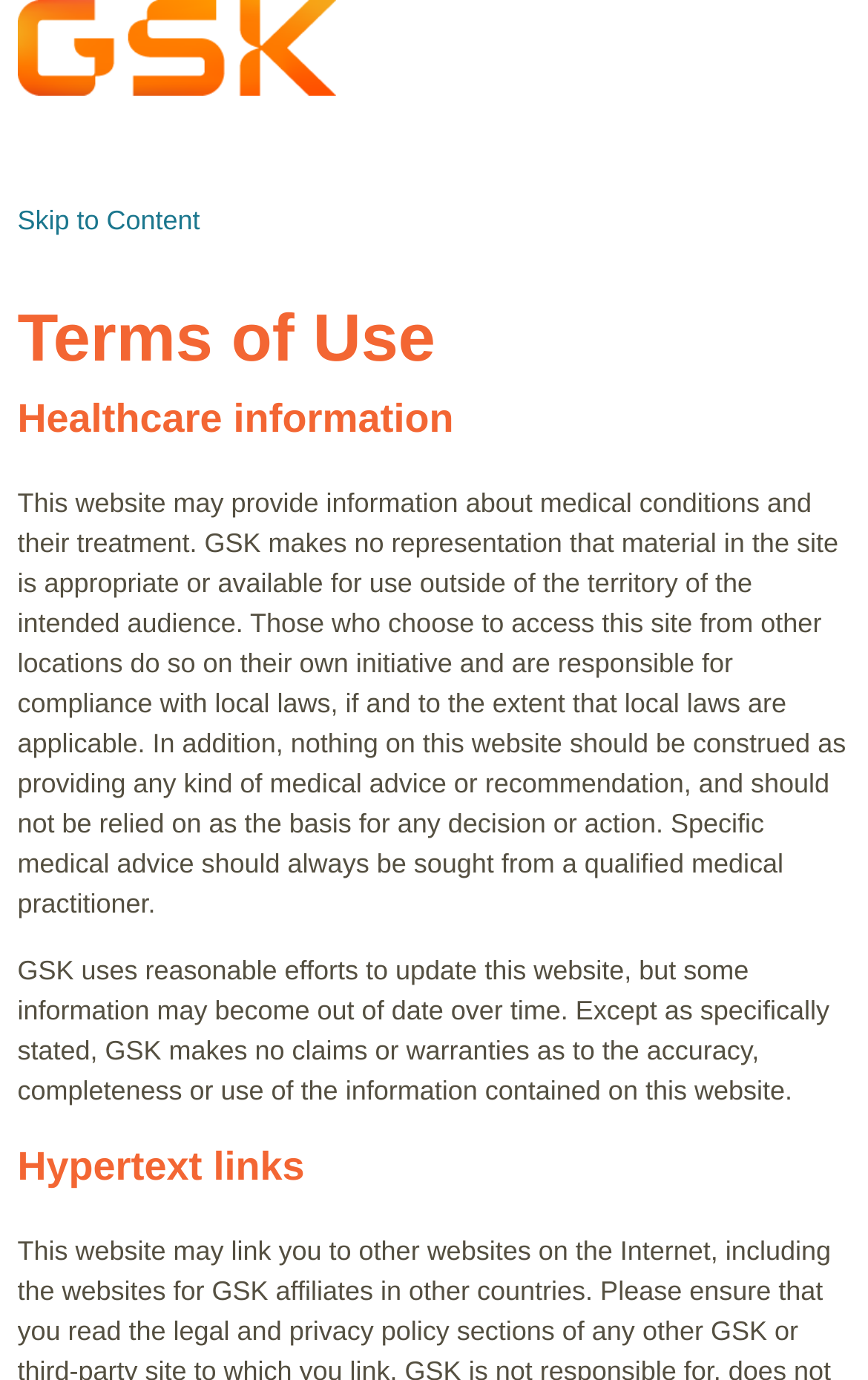What is the topic of the third section?
Answer the question with a detailed and thorough explanation.

The third section of the webpage is headed 'Hypertext links', which suggests that this section discusses links to other websites or resources.